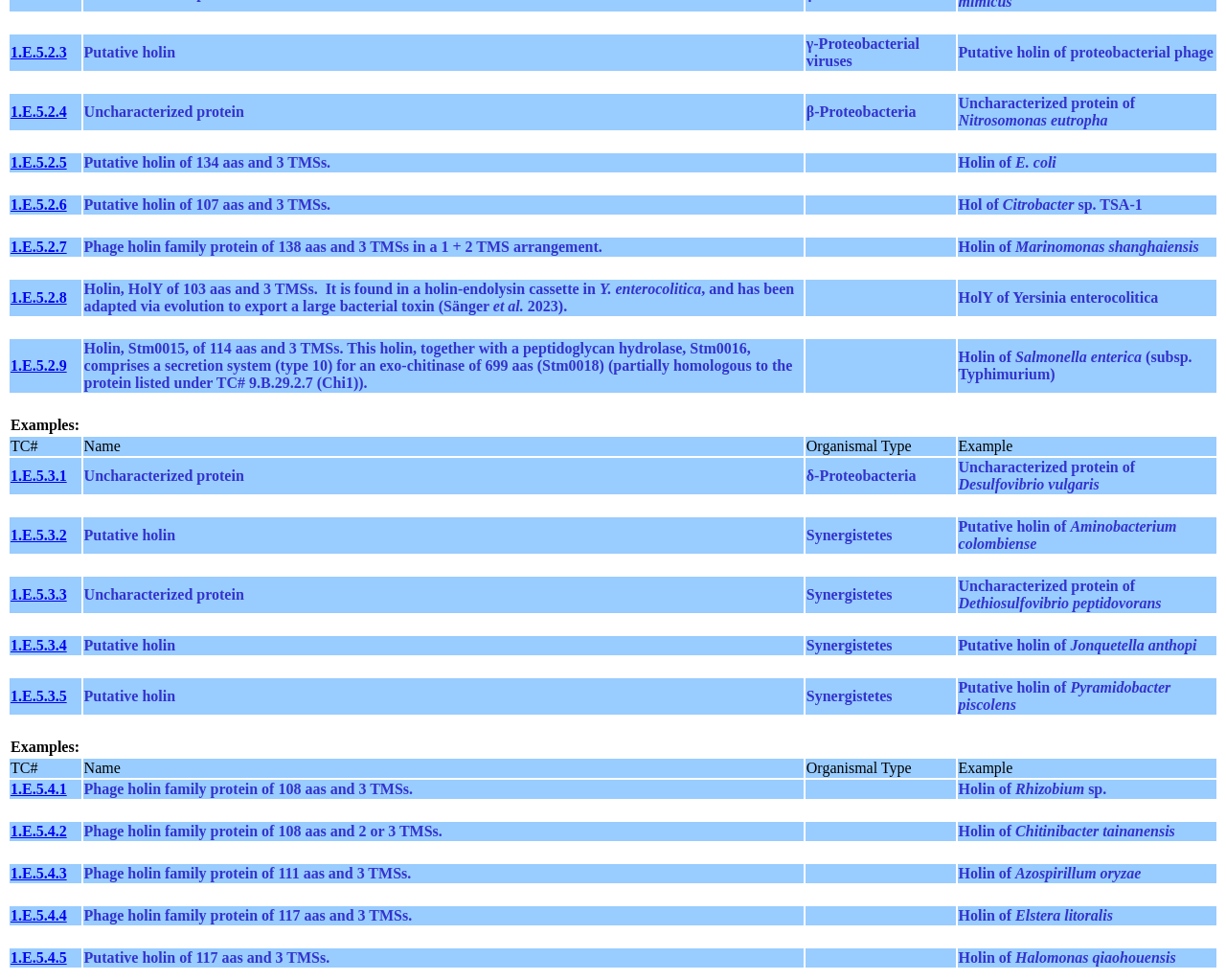Answer the following query with a single word or phrase:
What is the function of 1.E.5.2.3?

Putative holin